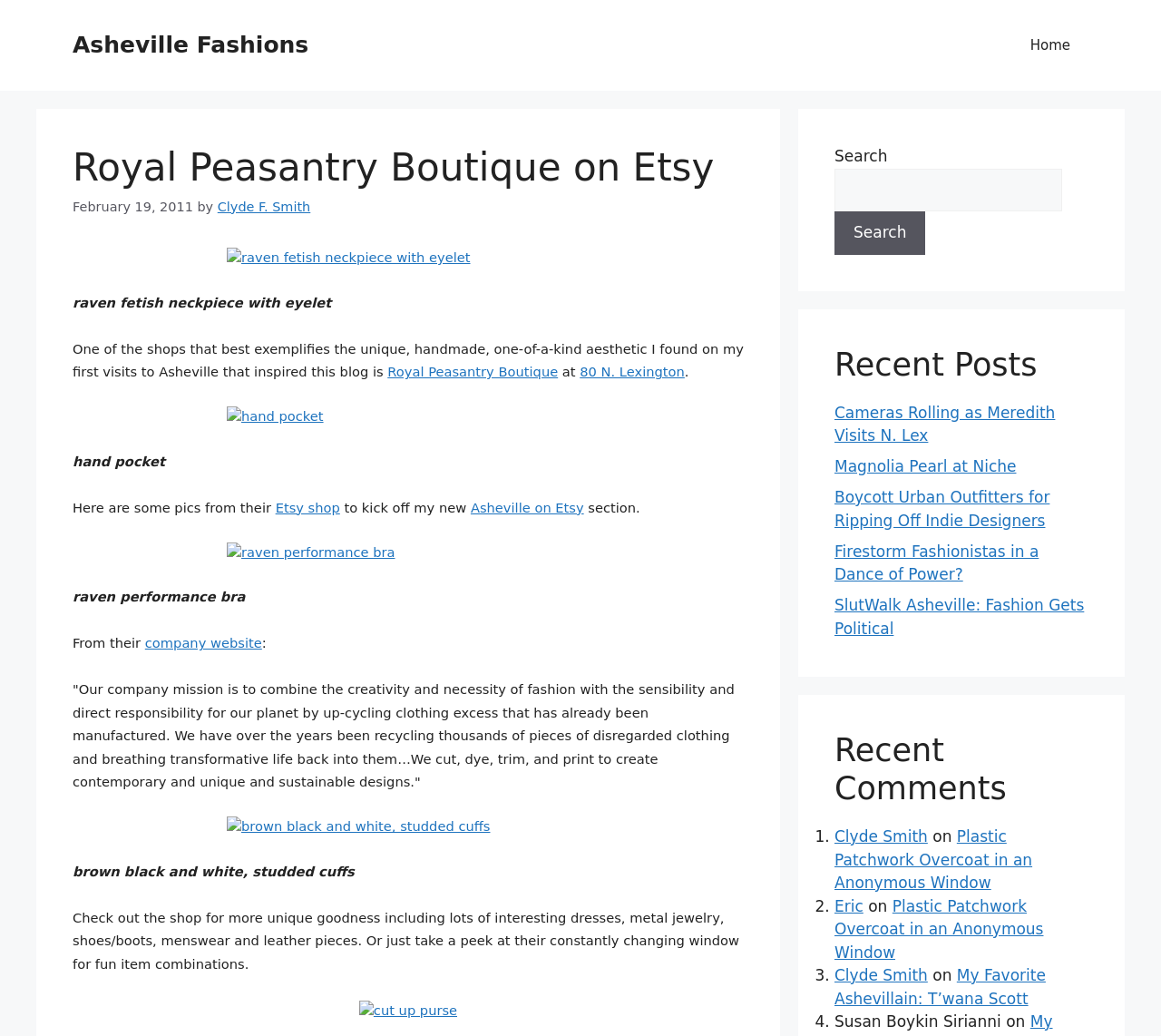Please identify the coordinates of the bounding box that should be clicked to fulfill this instruction: "Visit the Etsy shop".

[0.237, 0.482, 0.293, 0.497]